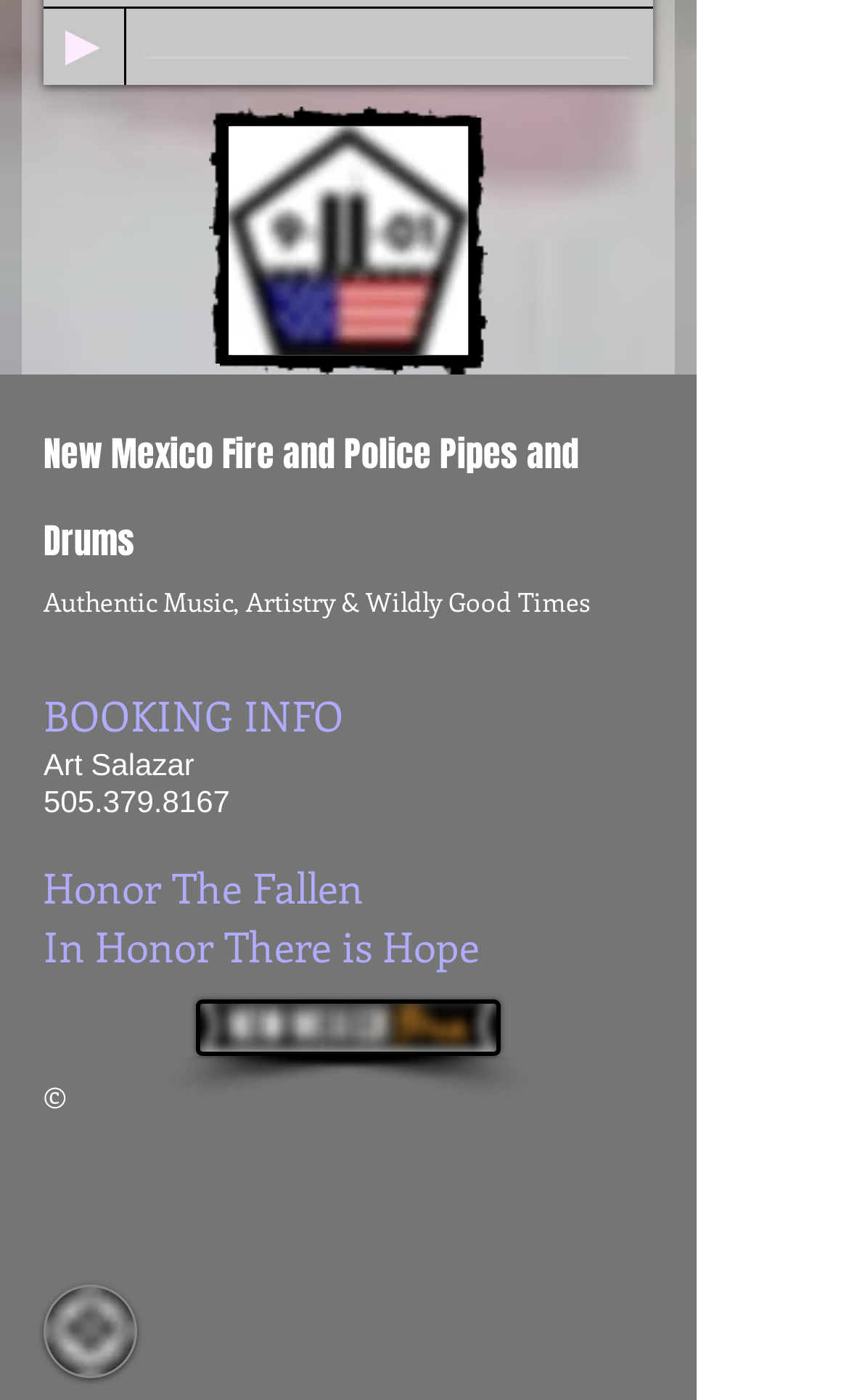Provide a one-word or short-phrase response to the question:
What is the name of the person for booking info?

Art Salazar